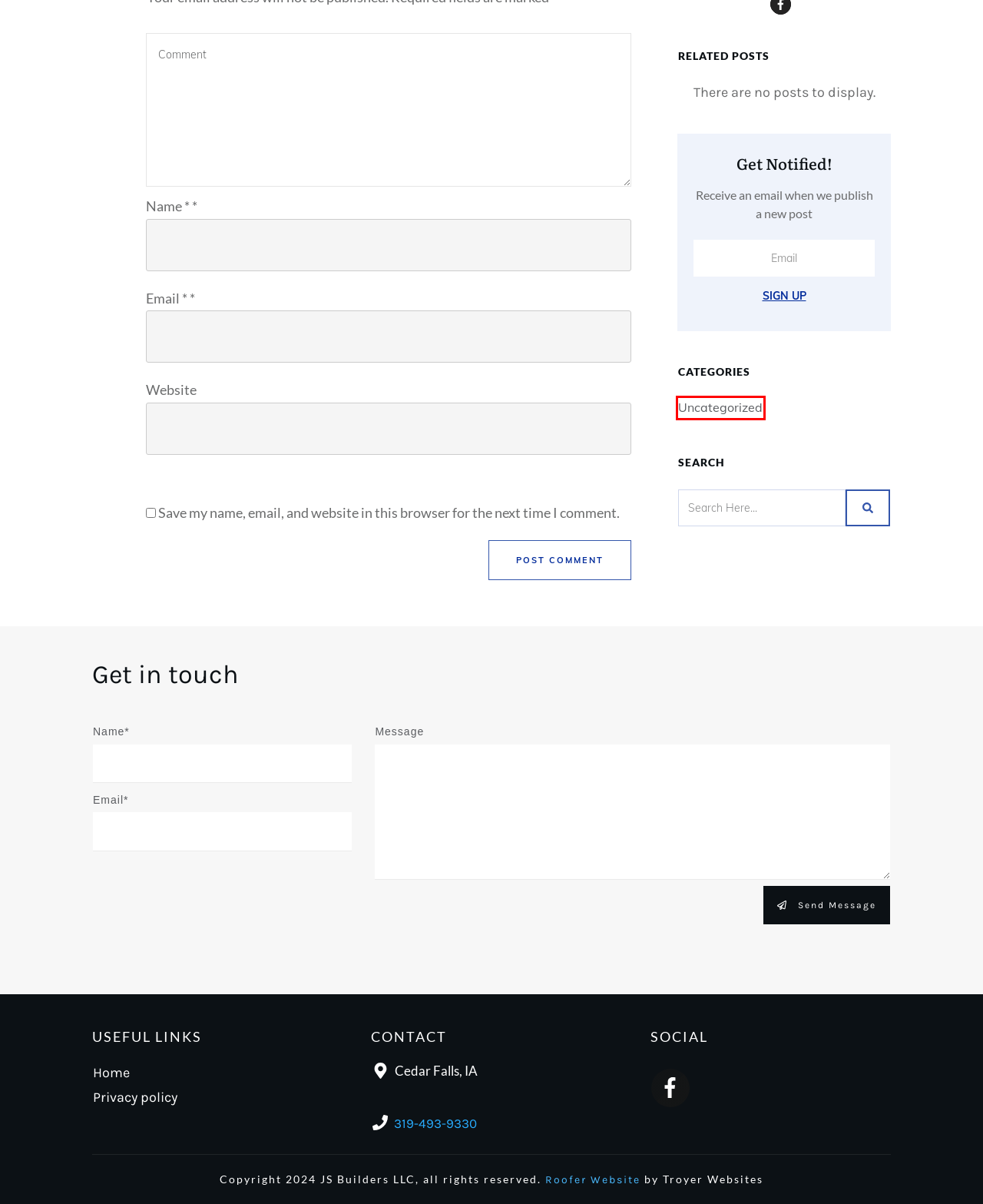You are presented with a screenshot of a webpage containing a red bounding box around an element. Determine which webpage description best describes the new webpage after clicking on the highlighted element. Here are the candidates:
A. Custom Built | Roofer/Contractor Websites for the busy...
B. Contact | JS Builders LLC-Residential Metal & Asphalt Roof..
C. Great Experience | JS Builders LLC
D. Reviews | JS Builders LLC-Residential Metal & Asphalt Roof..
E. Uncategorized | JS Builders LLC
F. Highly Recommend! | JS Builders LLC
G. JS Builders LLC | Residential Metal & Asphalt Roofing
H. About | JS Builders LLC-Residential Metal & Asphalt Roofing

E